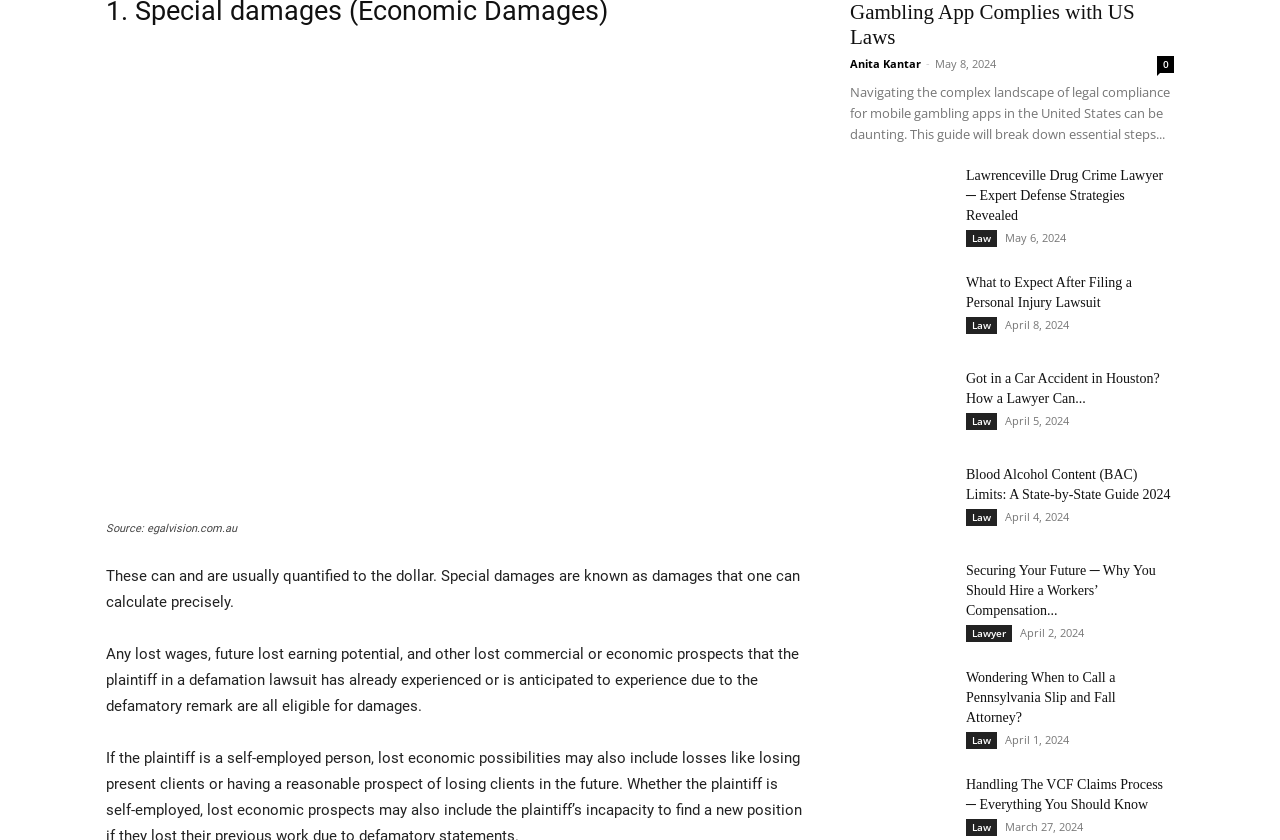Find the bounding box coordinates of the element to click in order to complete this instruction: "Click on the link 'Blood Alcohol Content (BAC) Limits: A State-by-State Guide 2024'". The bounding box coordinates must be four float numbers between 0 and 1, denoted as [left, top, right, bottom].

[0.664, 0.554, 0.742, 0.637]